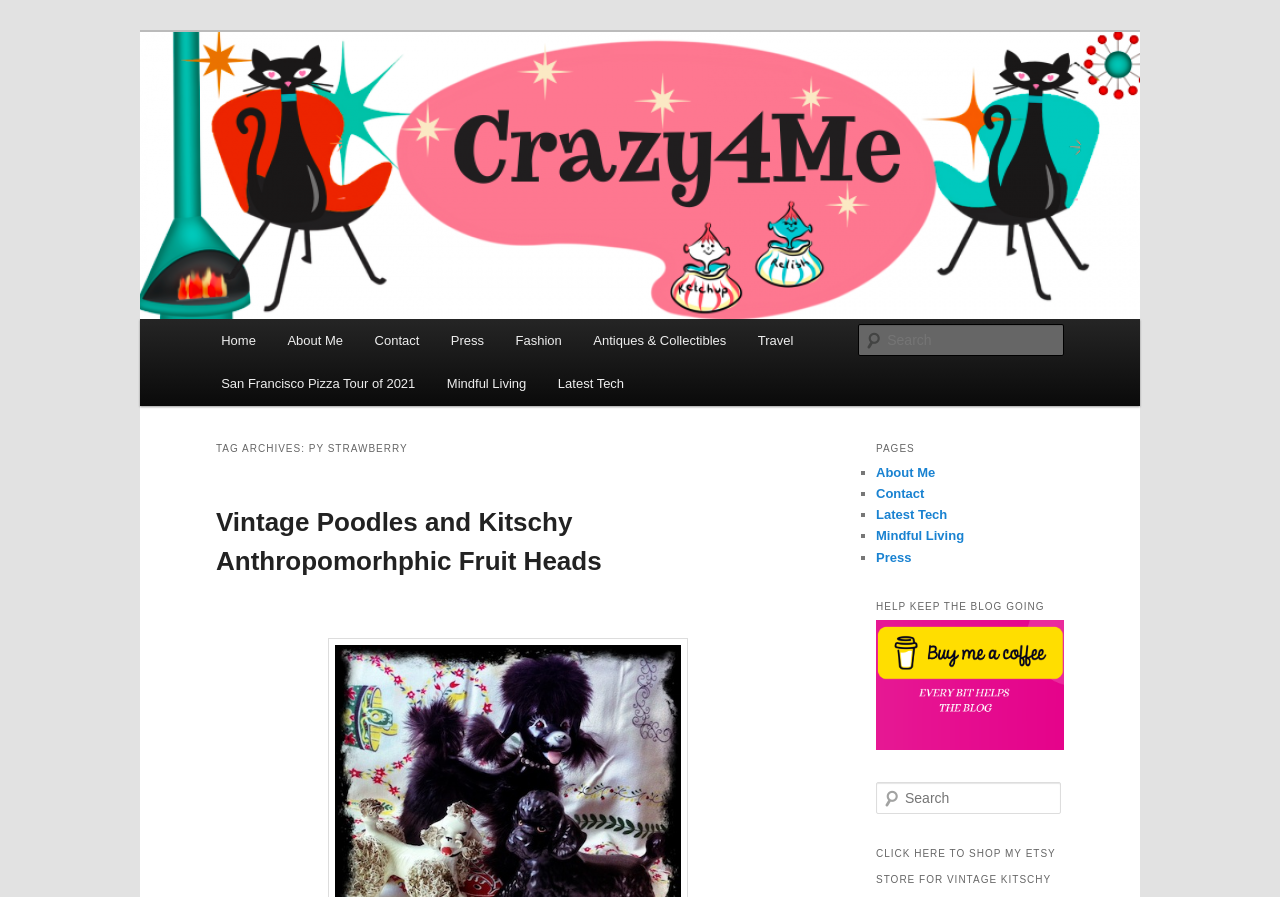Find the bounding box coordinates of the element to click in order to complete the given instruction: "Go to the home page."

[0.16, 0.356, 0.212, 0.404]